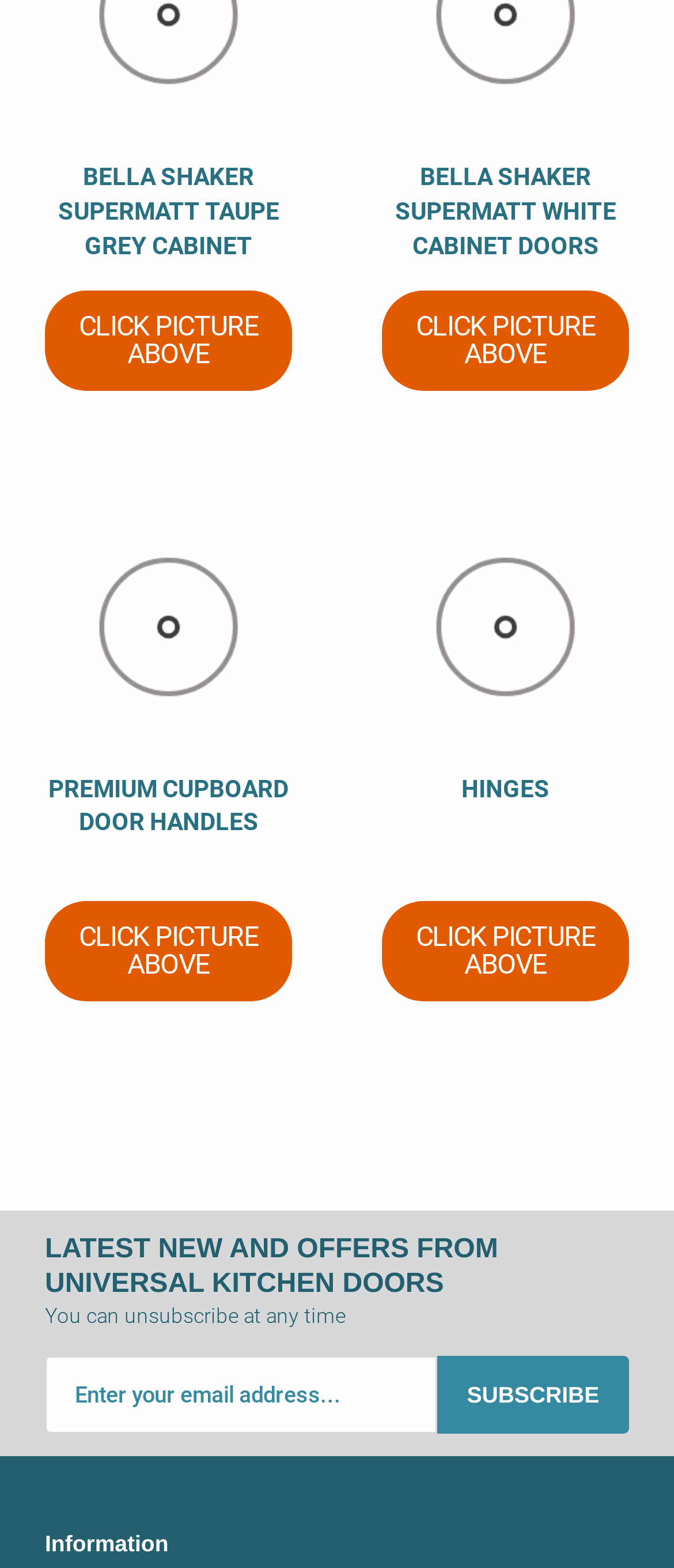Pinpoint the bounding box coordinates of the area that should be clicked to complete the following instruction: "enter email address to subscribe". The coordinates must be given as four float numbers between 0 and 1, i.e., [left, top, right, bottom].

[0.067, 0.865, 0.649, 0.915]